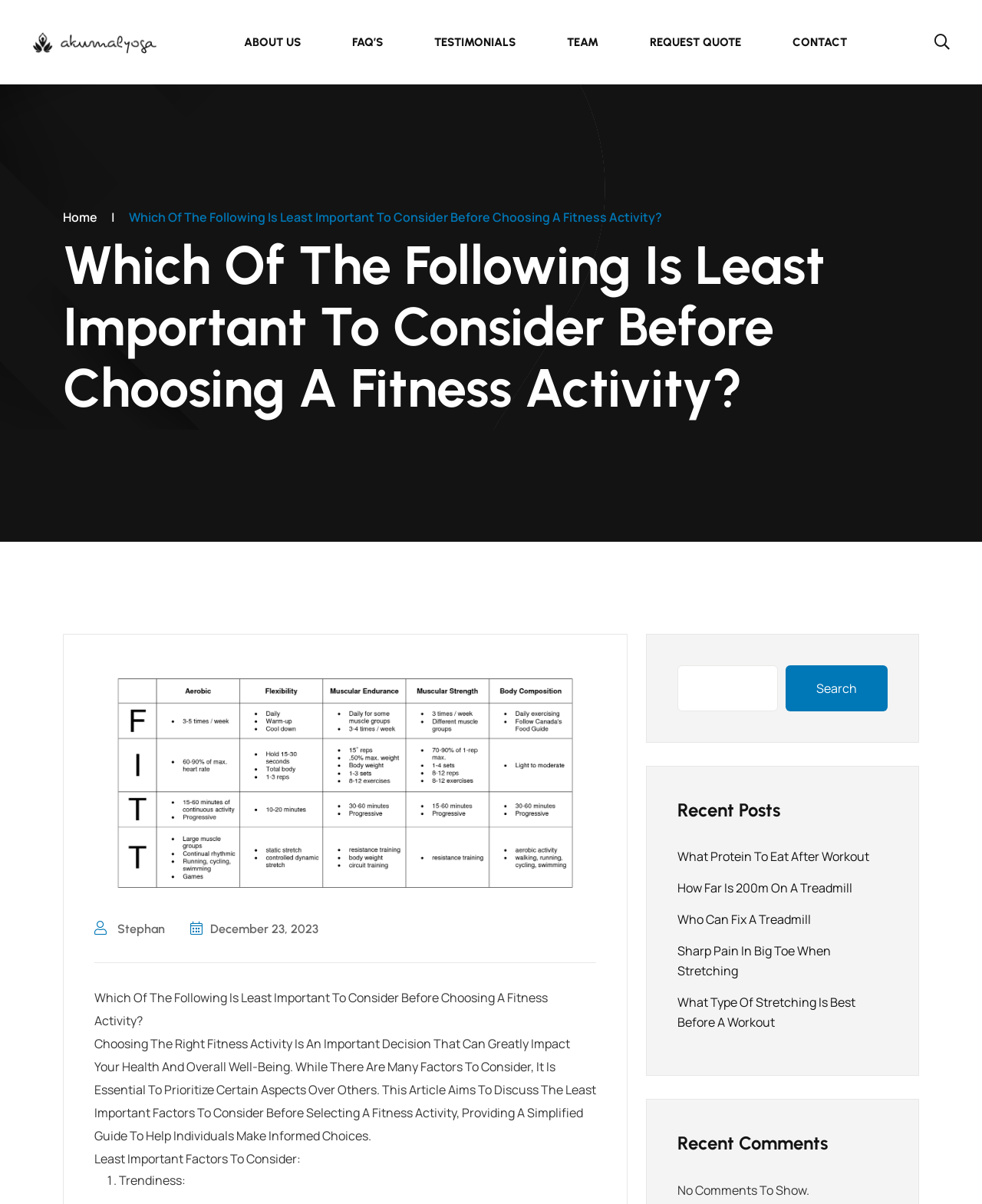Could you highlight the region that needs to be clicked to execute the instruction: "Click on the 'ABOUT US' link"?

[0.225, 0.0, 0.332, 0.07]